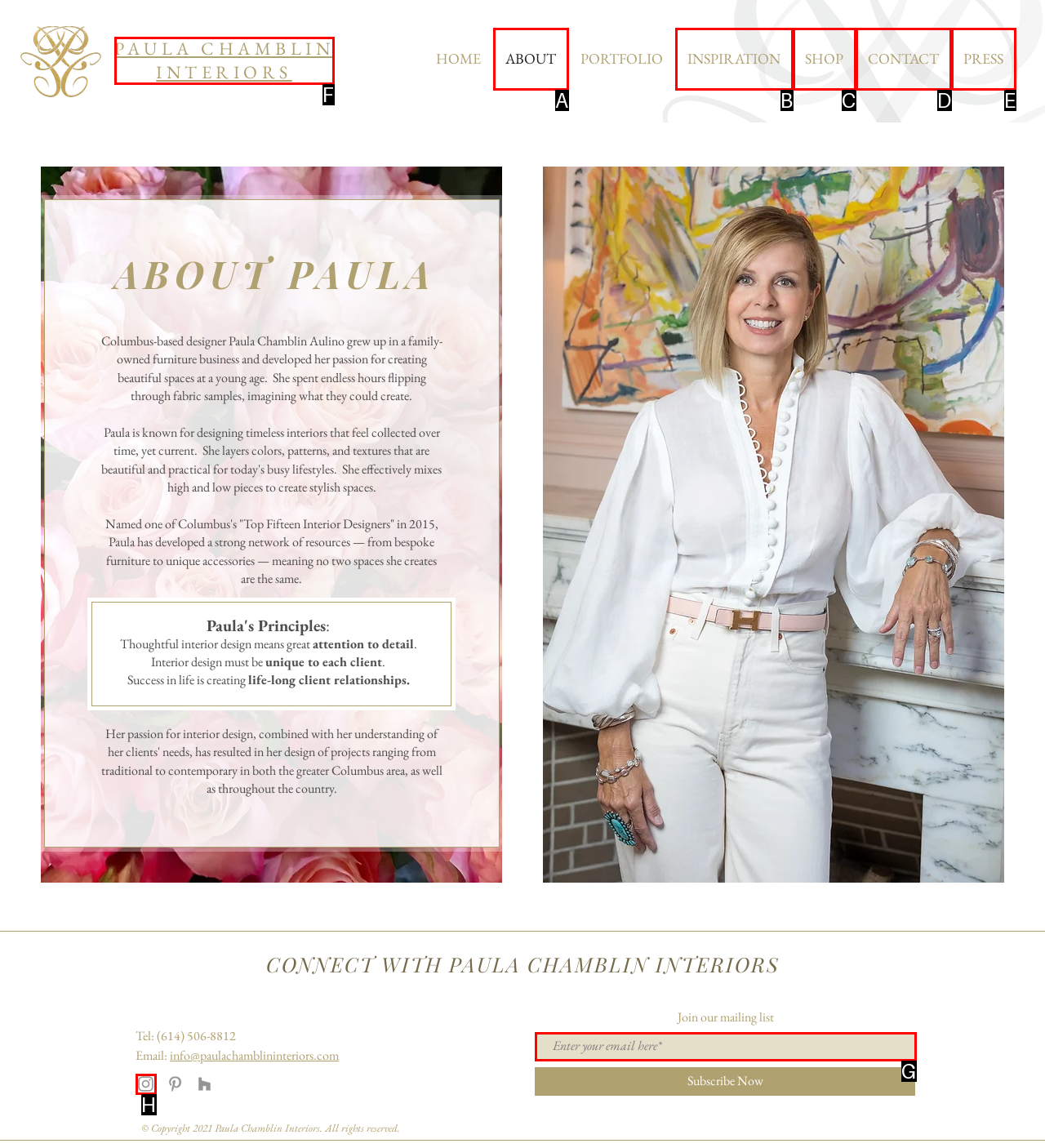Determine the option that best fits the description: aria-label="Grey Instagram Icon"
Reply with the letter of the correct option directly.

H